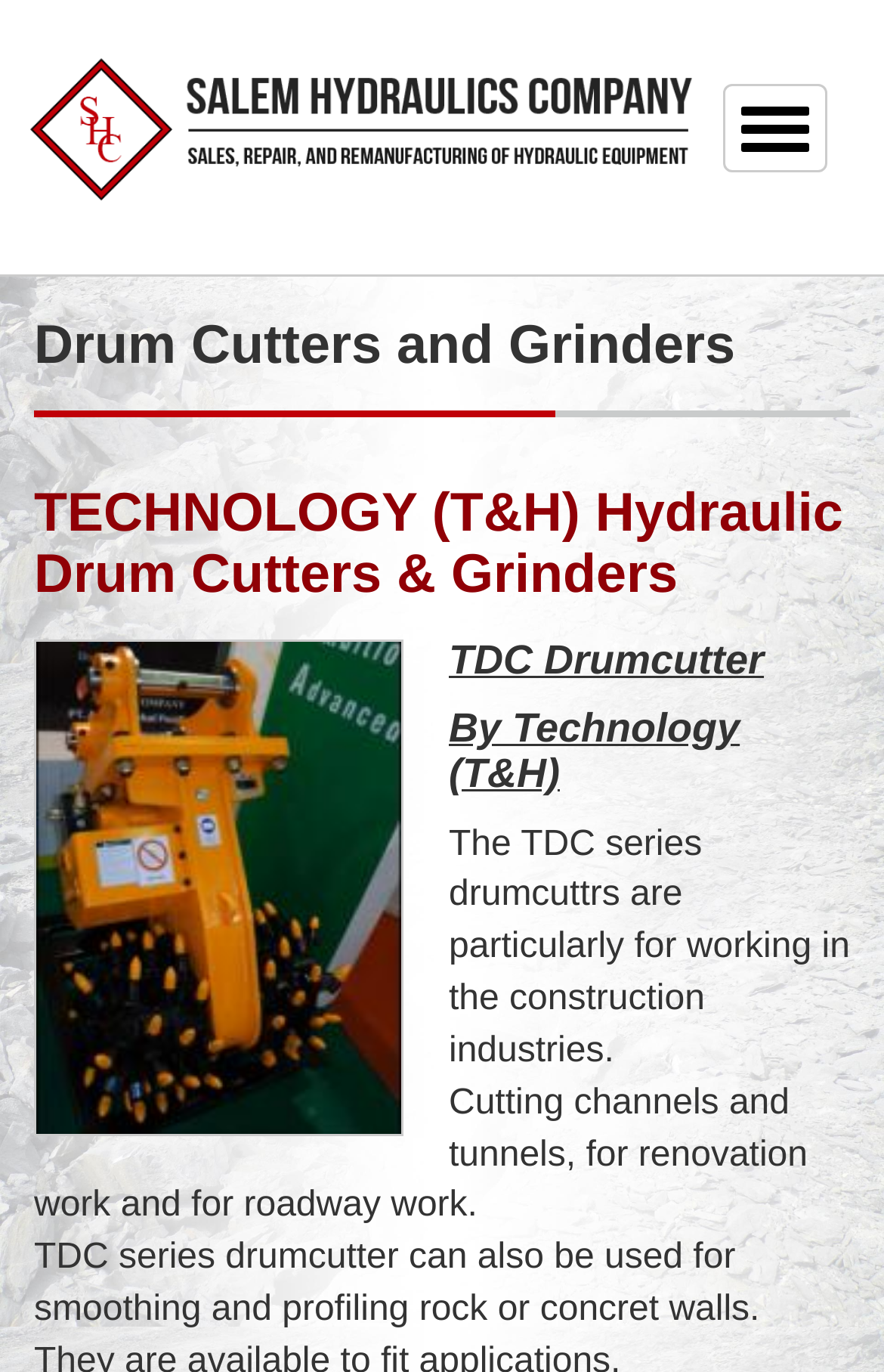Answer this question using a single word or a brief phrase:
What type of equipment does Salem Hydraulics repair?

Hydraulic equipment